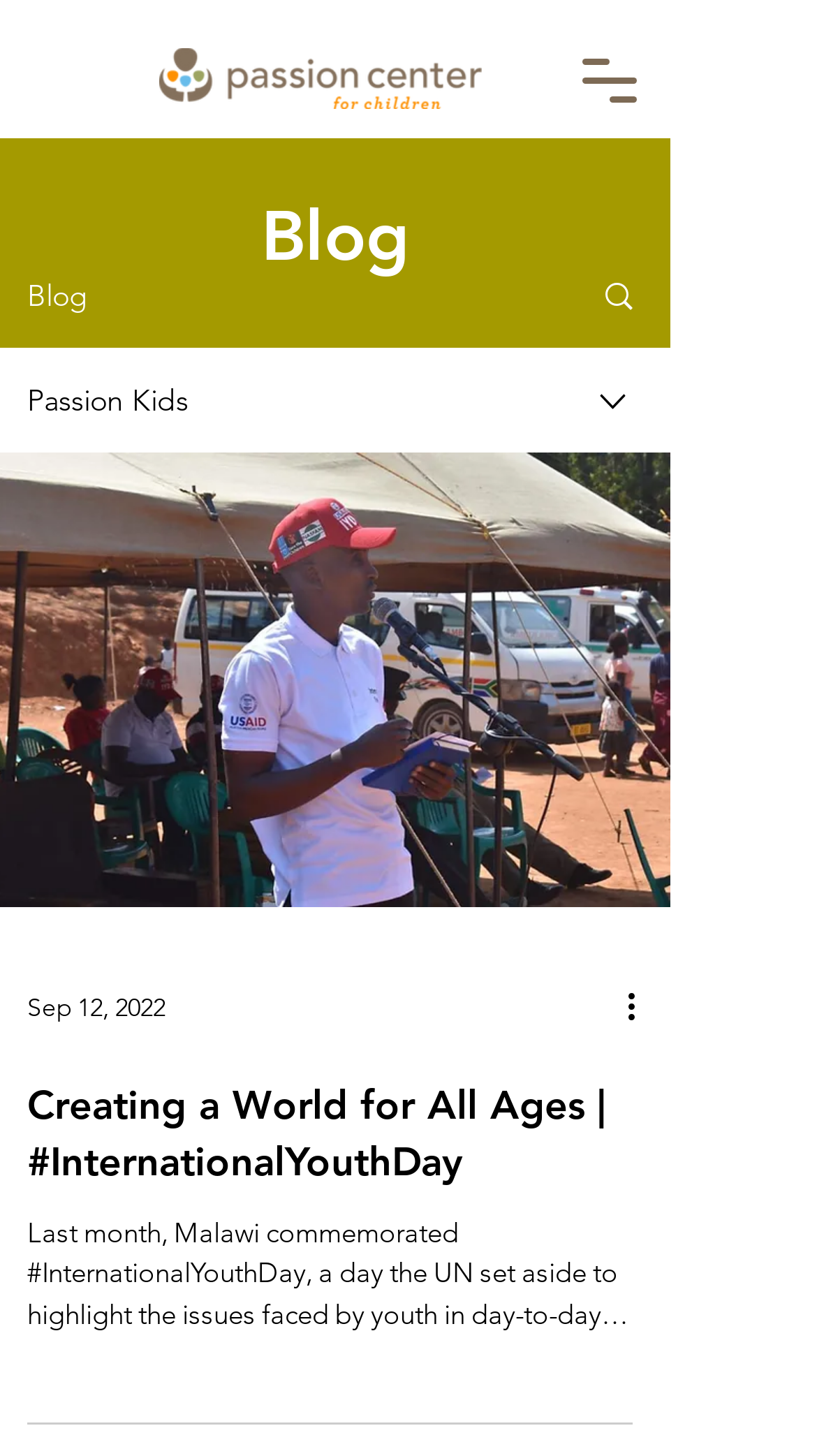Bounding box coordinates are to be given in the format (top-left x, top-left y, bottom-right x, bottom-right y). All values must be floating point numbers between 0 and 1. Provide the bounding box coordinate for the UI element described as: Search

[0.695, 0.168, 0.818, 0.237]